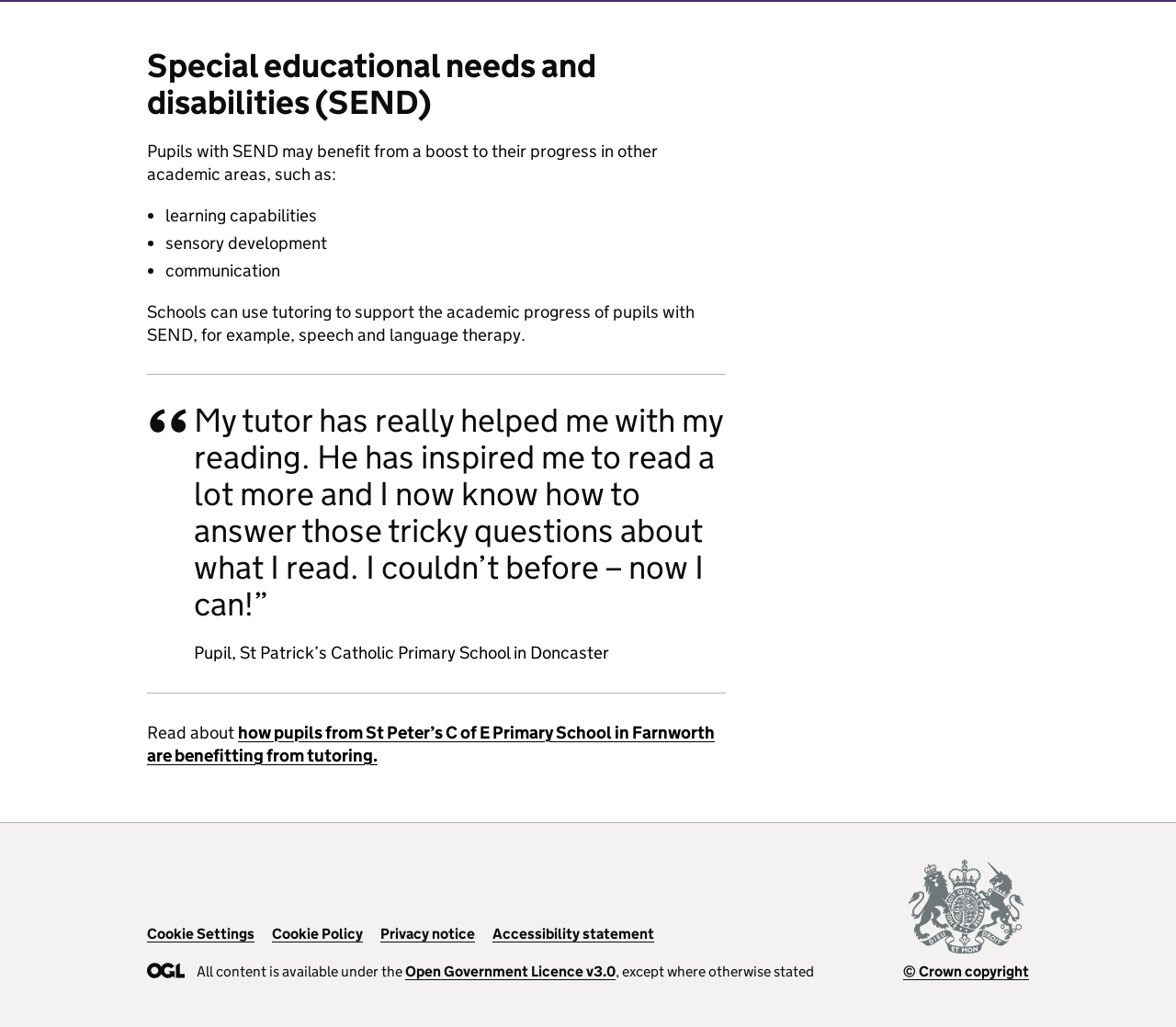Please provide a brief answer to the question using only one word or phrase: 
What is the licence under which the content is available?

Open Government Licence v3.0